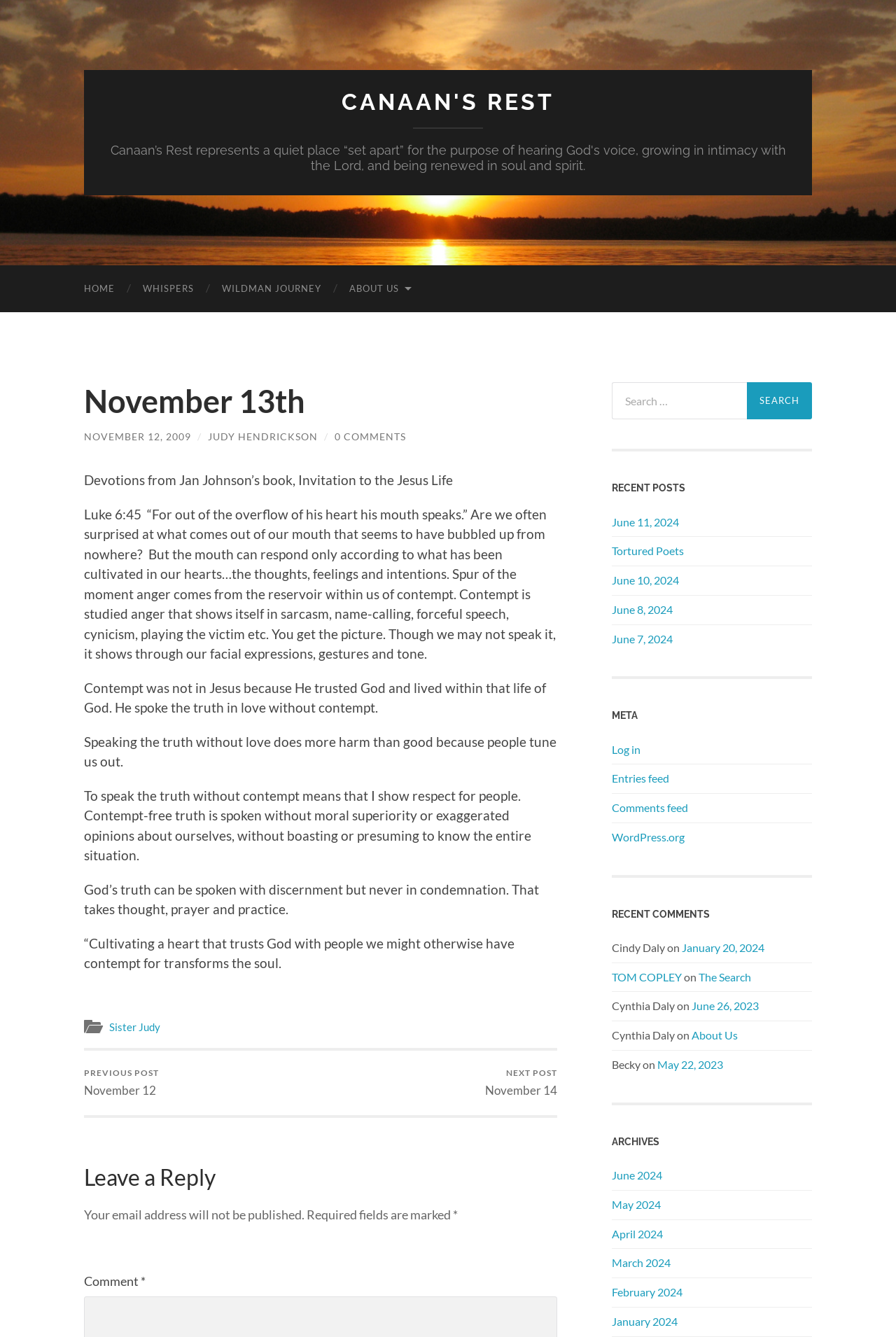Show the bounding box coordinates for the HTML element as described: "Next post November 14".

[0.541, 0.786, 0.622, 0.834]